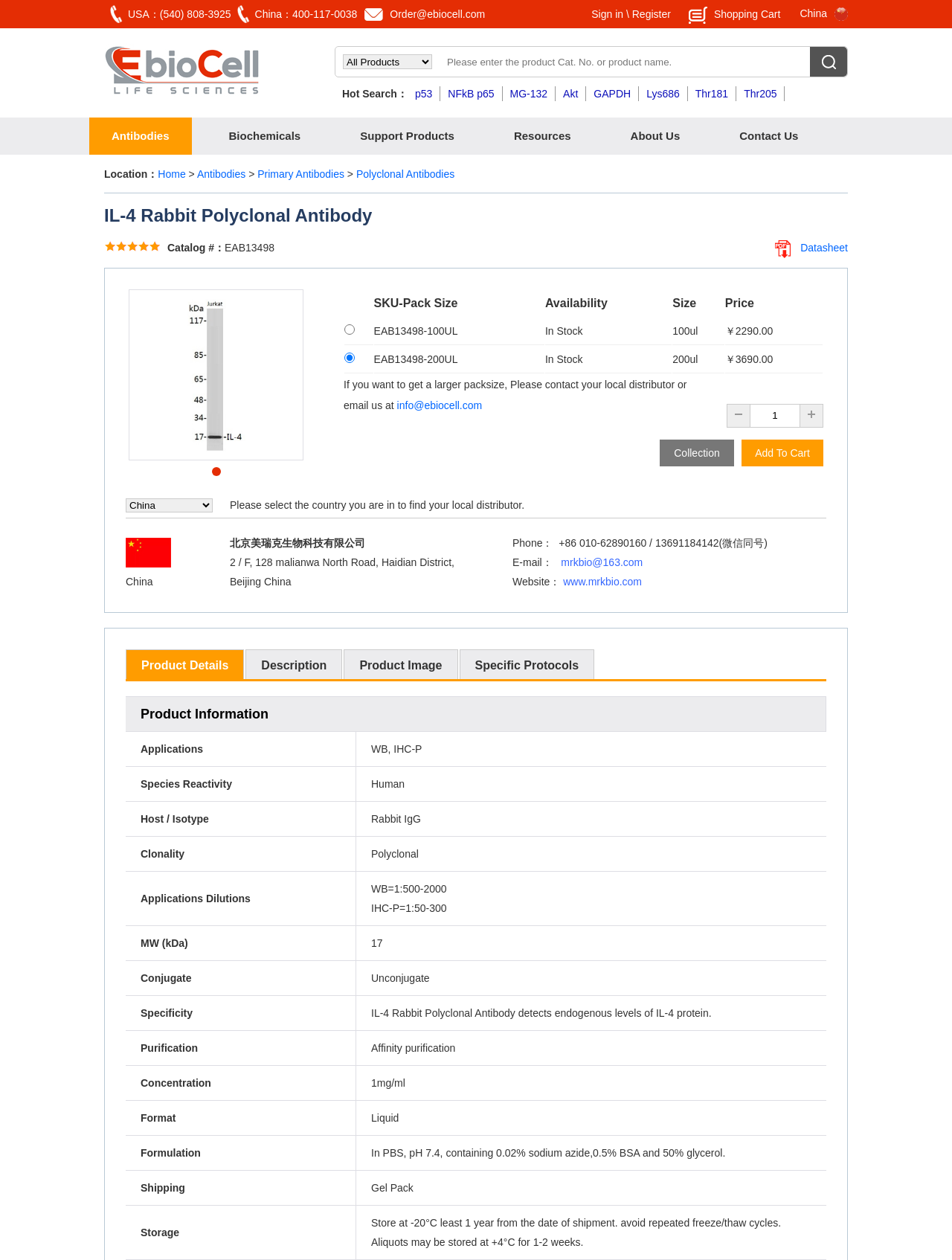Specify the bounding box coordinates of the element's area that should be clicked to execute the given instruction: "Select a pack size". The coordinates should be four float numbers between 0 and 1, i.e., [left, top, right, bottom].

[0.362, 0.252, 0.864, 0.274]